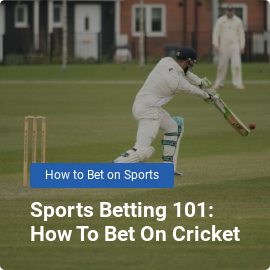How many teammates are visible in the background?
Using the information from the image, answer the question thoroughly.

In the background, you can spot two teammates in white uniforms positioned on the field, indicating a recreational or competitive match setting.